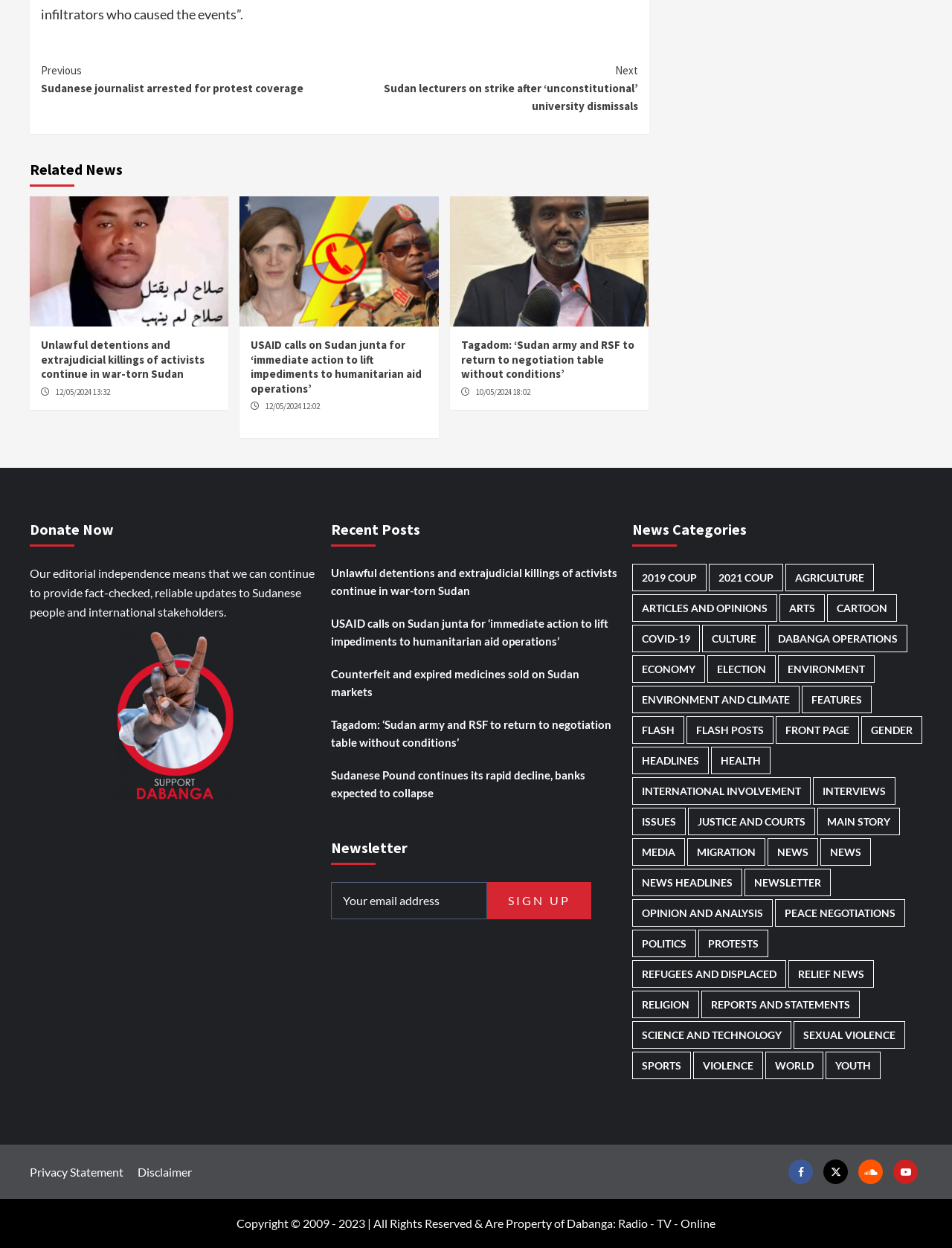Please find the bounding box coordinates of the element that you should click to achieve the following instruction: "Read about Bank in Montserrat". The coordinates should be presented as four float numbers between 0 and 1: [left, top, right, bottom].

None